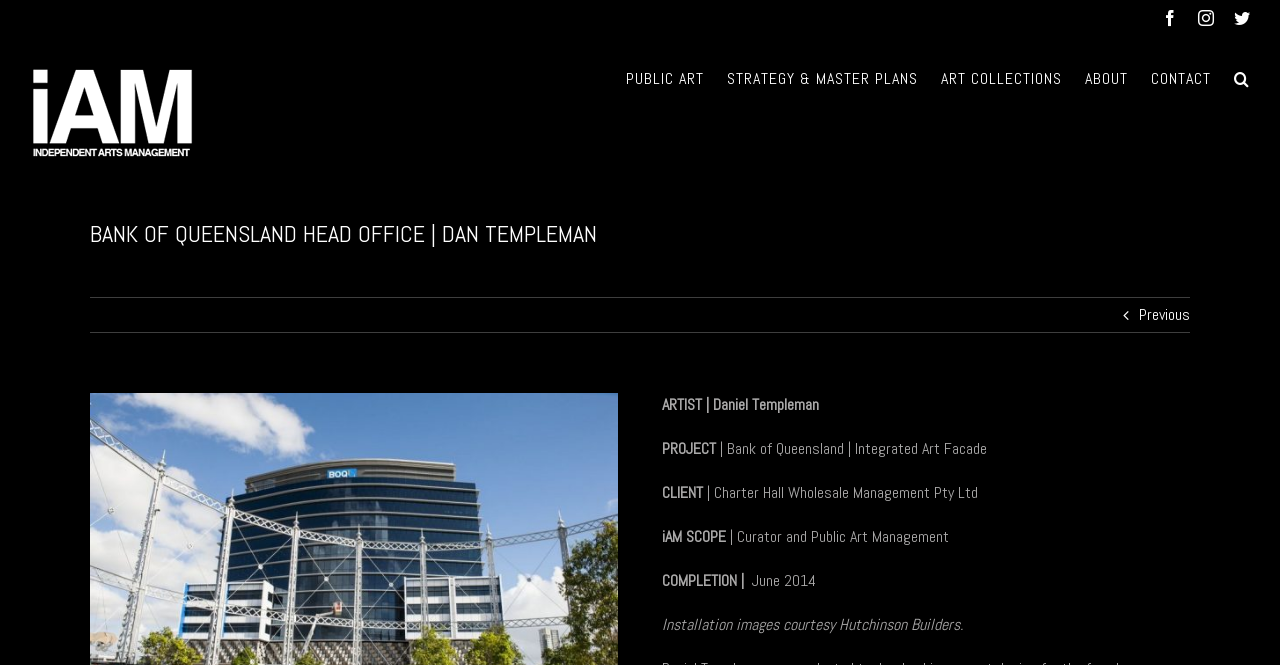What is the role of iAM?
Please answer using one word or phrase, based on the screenshot.

Curator and Public Art Management